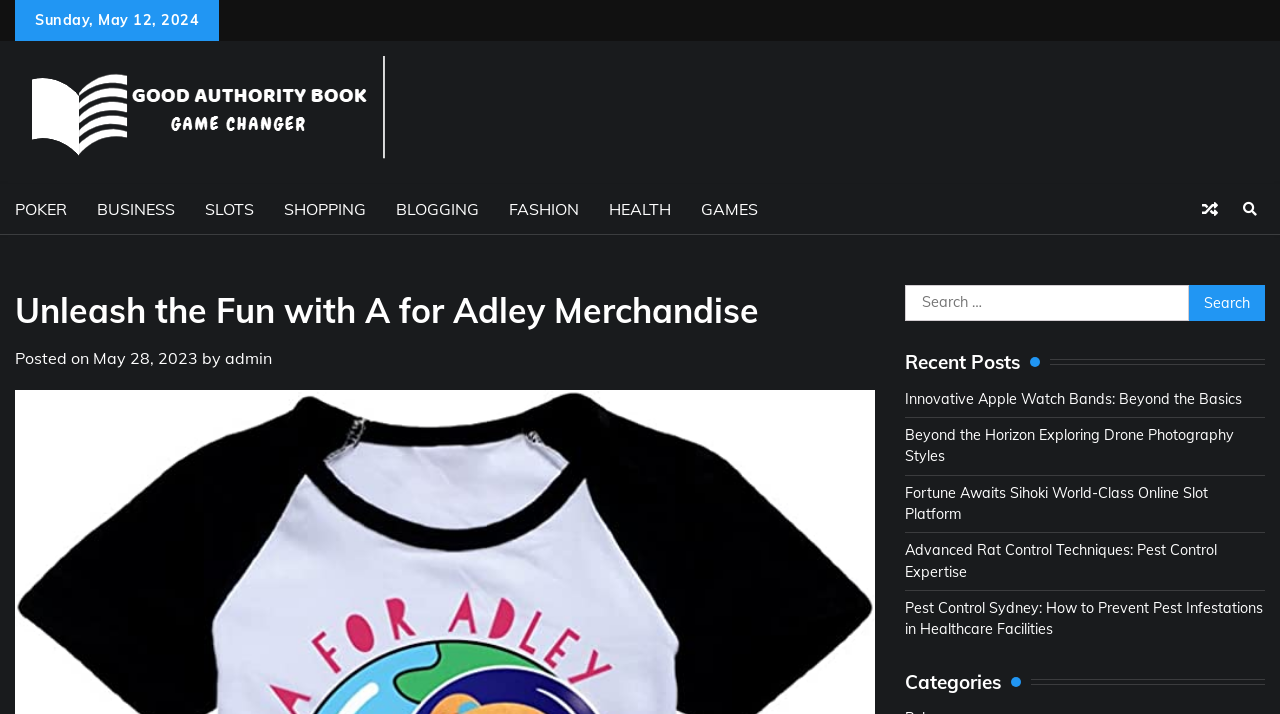Please find the bounding box for the UI element described by: "alt="Same Game - Charged"".

None